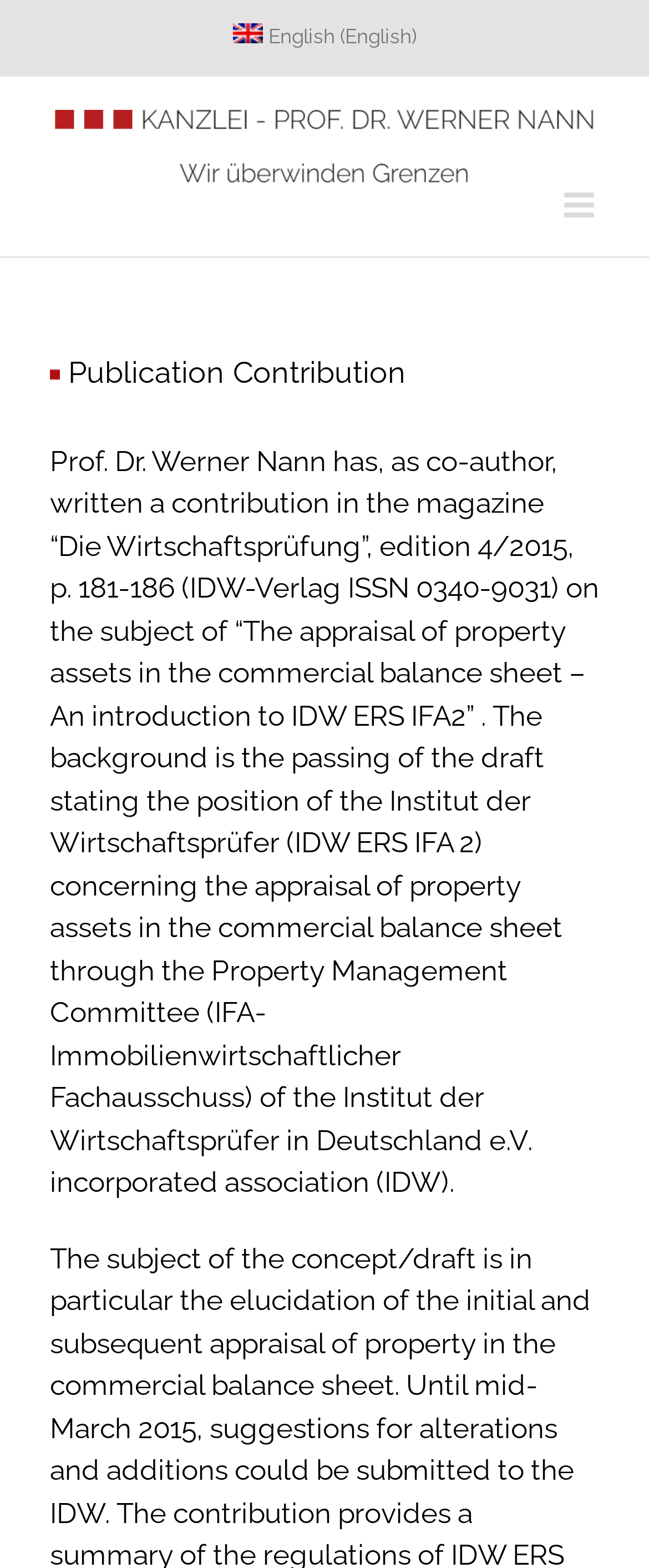What is the publication that Prof. Dr. Werner Nann contributed to?
Analyze the screenshot and provide a detailed answer to the question.

I determined the publication that Prof. Dr. Werner Nann contributed to by reading the StaticText element that describes the contribution, which mentions 'Die Wirtschaftsprüfung' as the magazine.